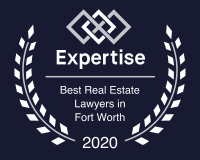What is the year of recognition?
Please answer the question as detailed as possible.

The badge specifically mentions that the law firm was recognized as one of the 'Best Real Estate Lawyers in Fort Worth' for the year 2020, indicating that the recognition was given in that particular year.